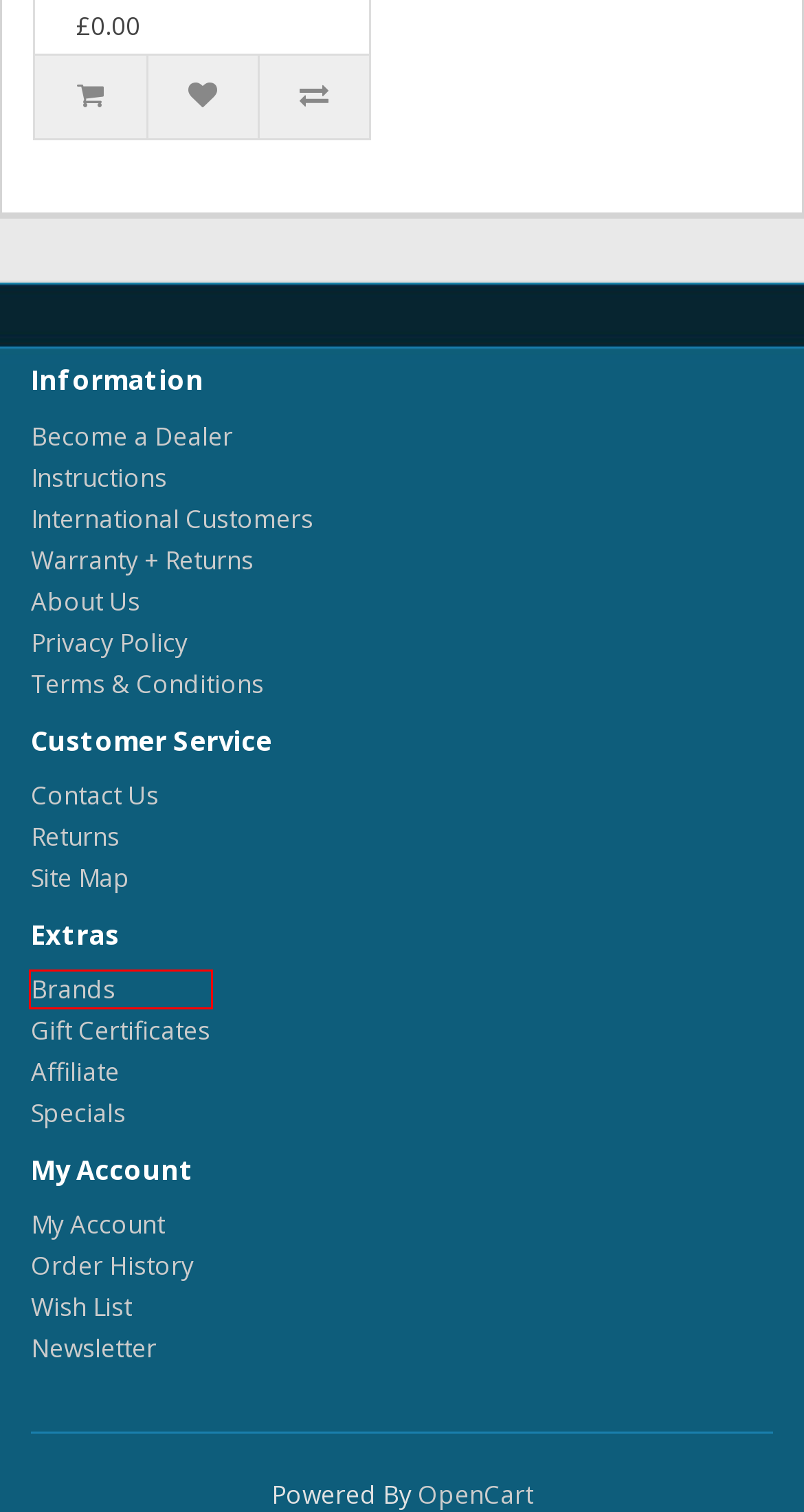Examine the webpage screenshot and identify the UI element enclosed in the red bounding box. Pick the webpage description that most accurately matches the new webpage after clicking the selected element. Here are the candidates:
A. Purchase a Gift Certificate
B. About Us
C. Contact Us
D. Special Offers
E. Privacy Policy
F. dealer
G. Site Map
H. Find Your Favorite Brand

A